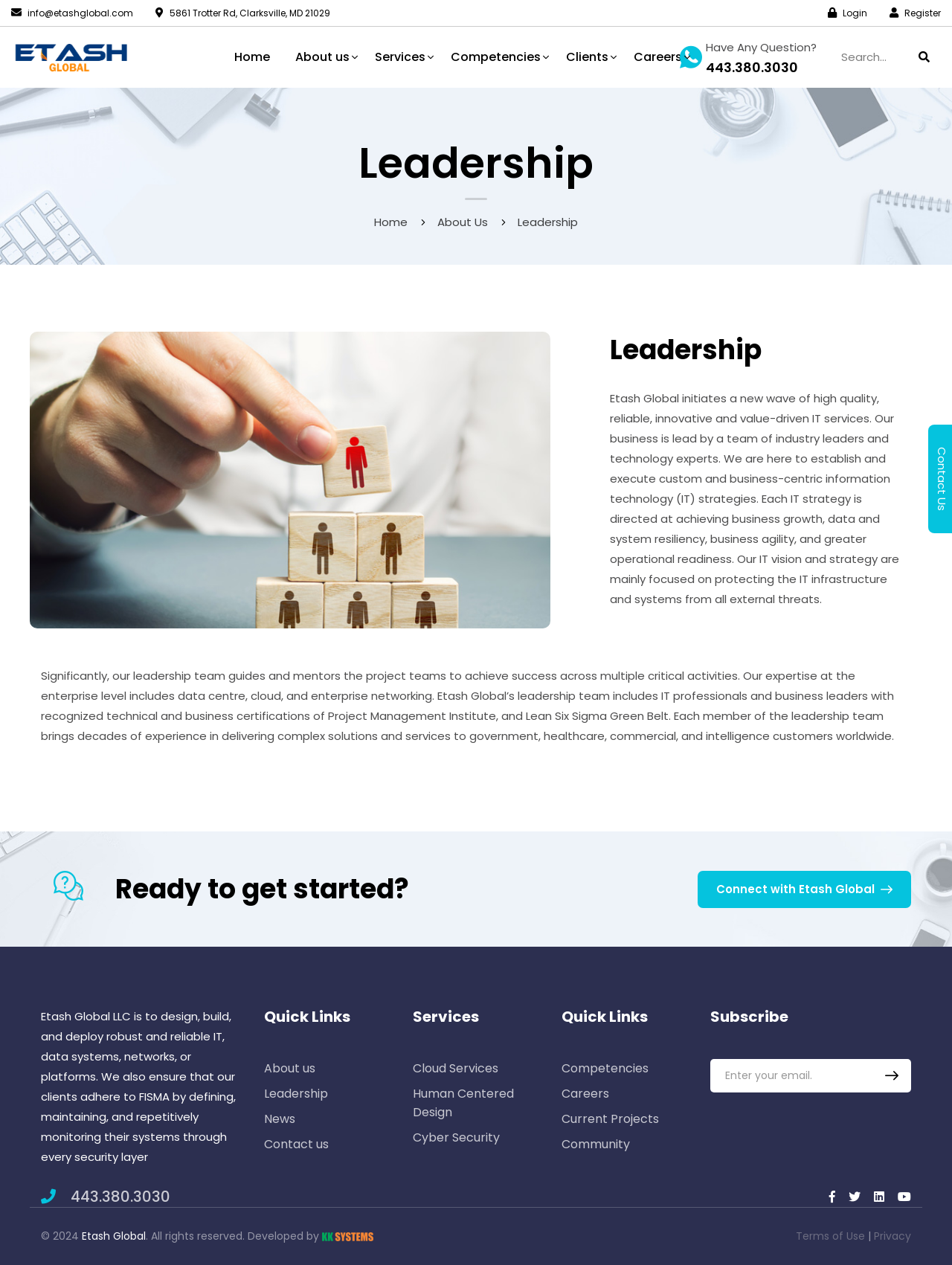What is the company's email address?
Using the information from the image, give a concise answer in one word or a short phrase.

info@etashglobal.com